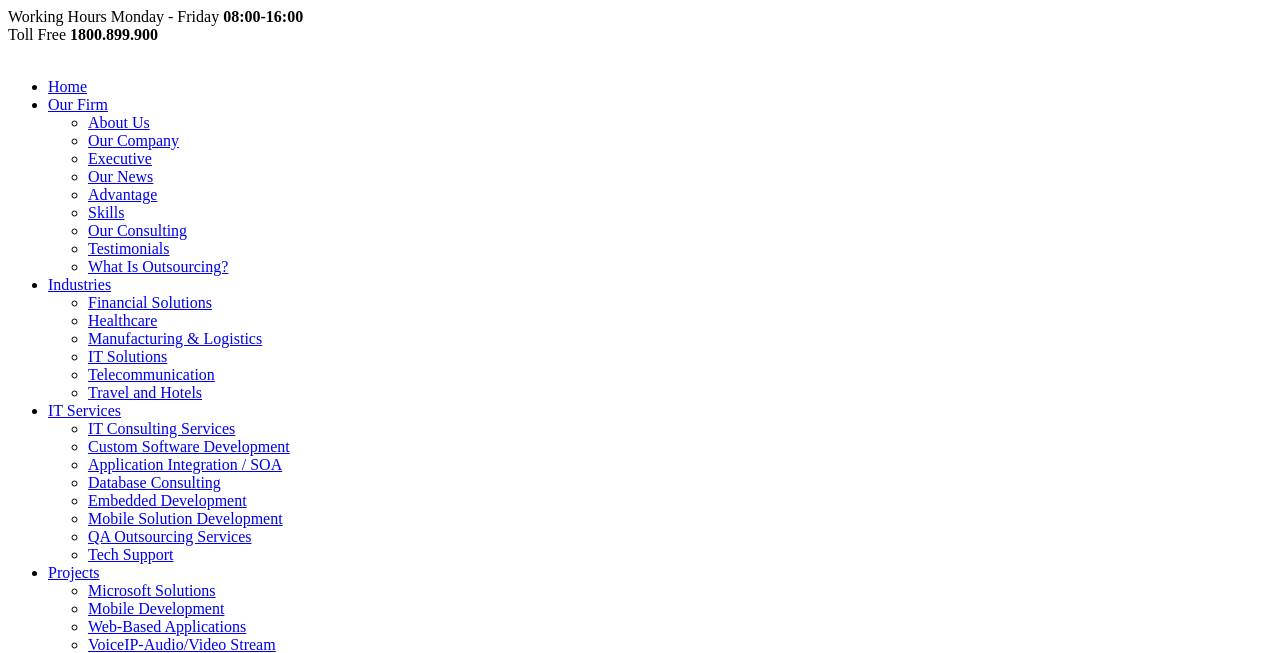Can you specify the bounding box coordinates for the region that should be clicked to fulfill this instruction: "Check out Our News".

[0.069, 0.257, 0.12, 0.283]